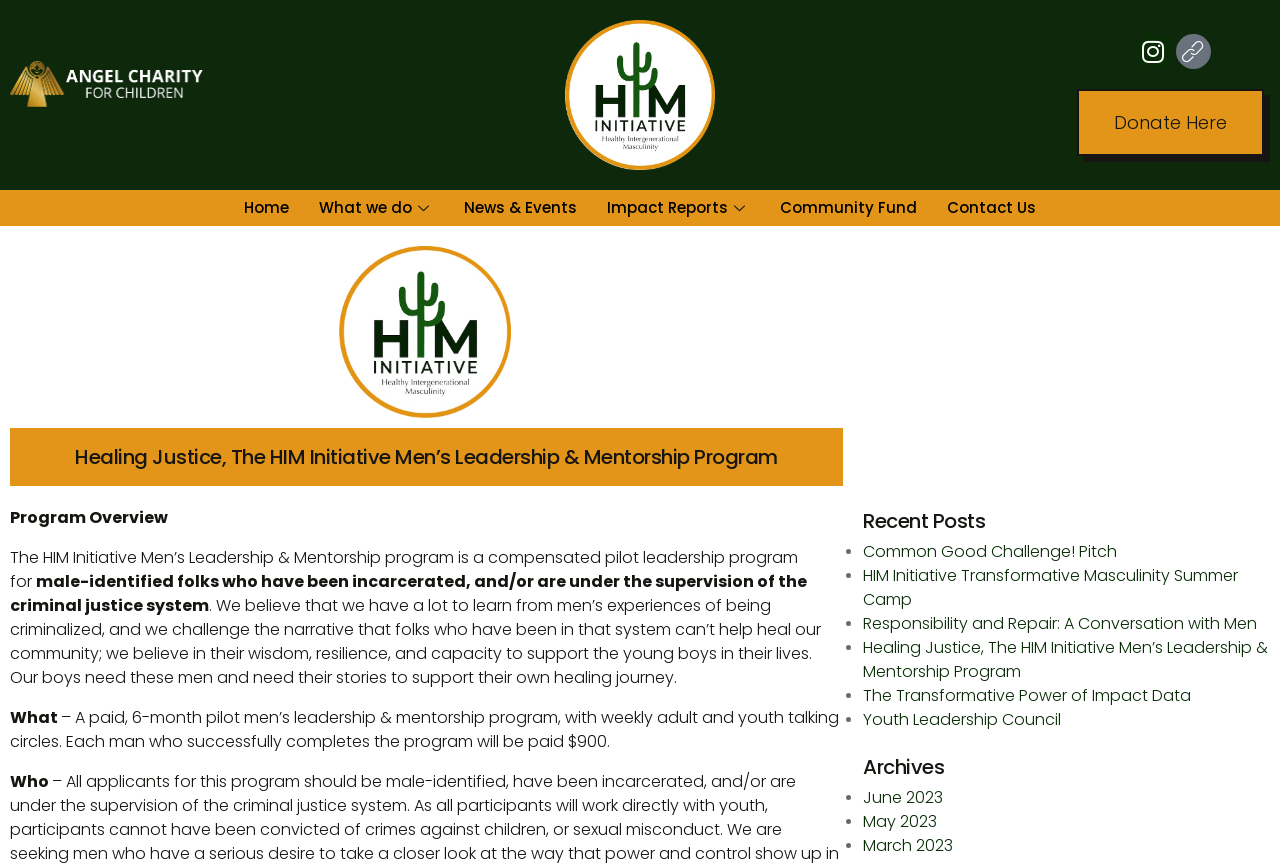Answer the question in a single word or phrase:
What is the purpose of the HIM Initiative program?

To support young boys' healing journey